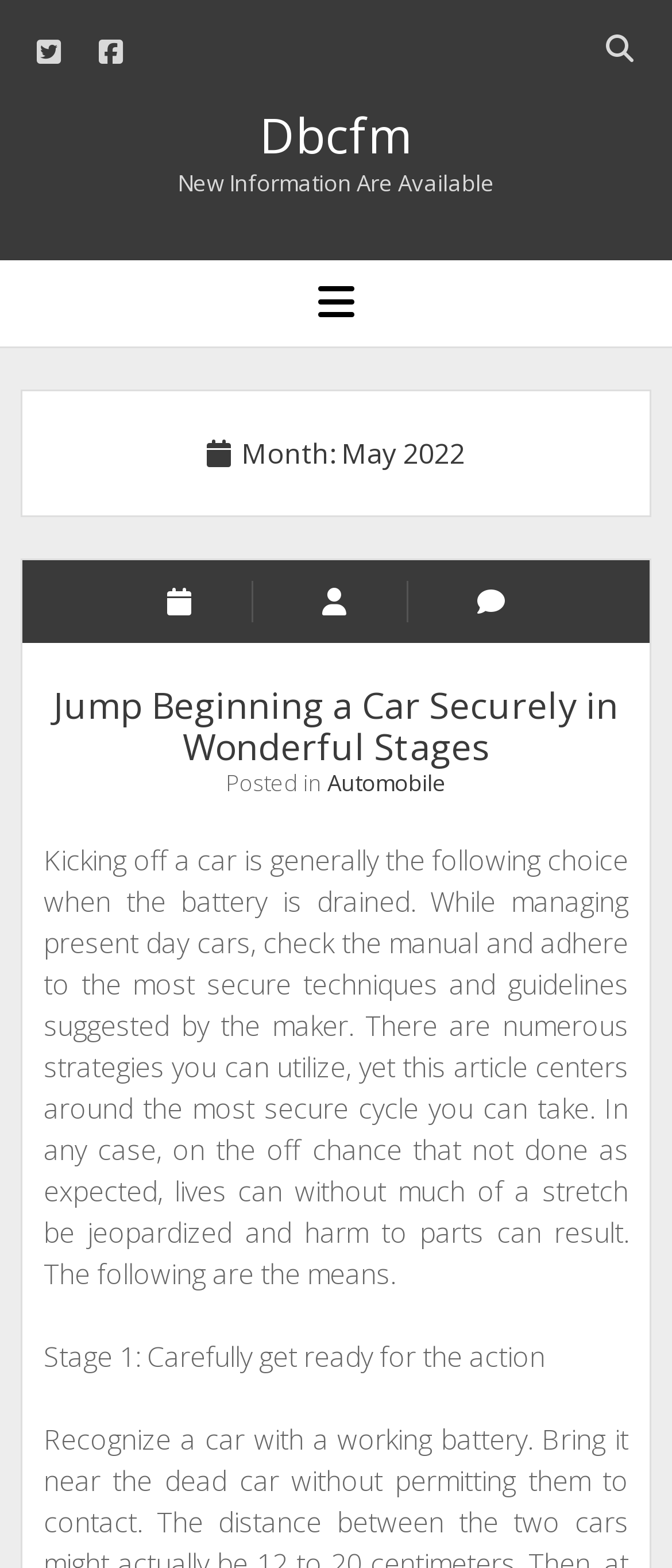Identify the bounding box coordinates of the area that should be clicked in order to complete the given instruction: "Open the menu". The bounding box coordinates should be four float numbers between 0 and 1, i.e., [left, top, right, bottom].

[0.0, 0.166, 1.0, 0.222]